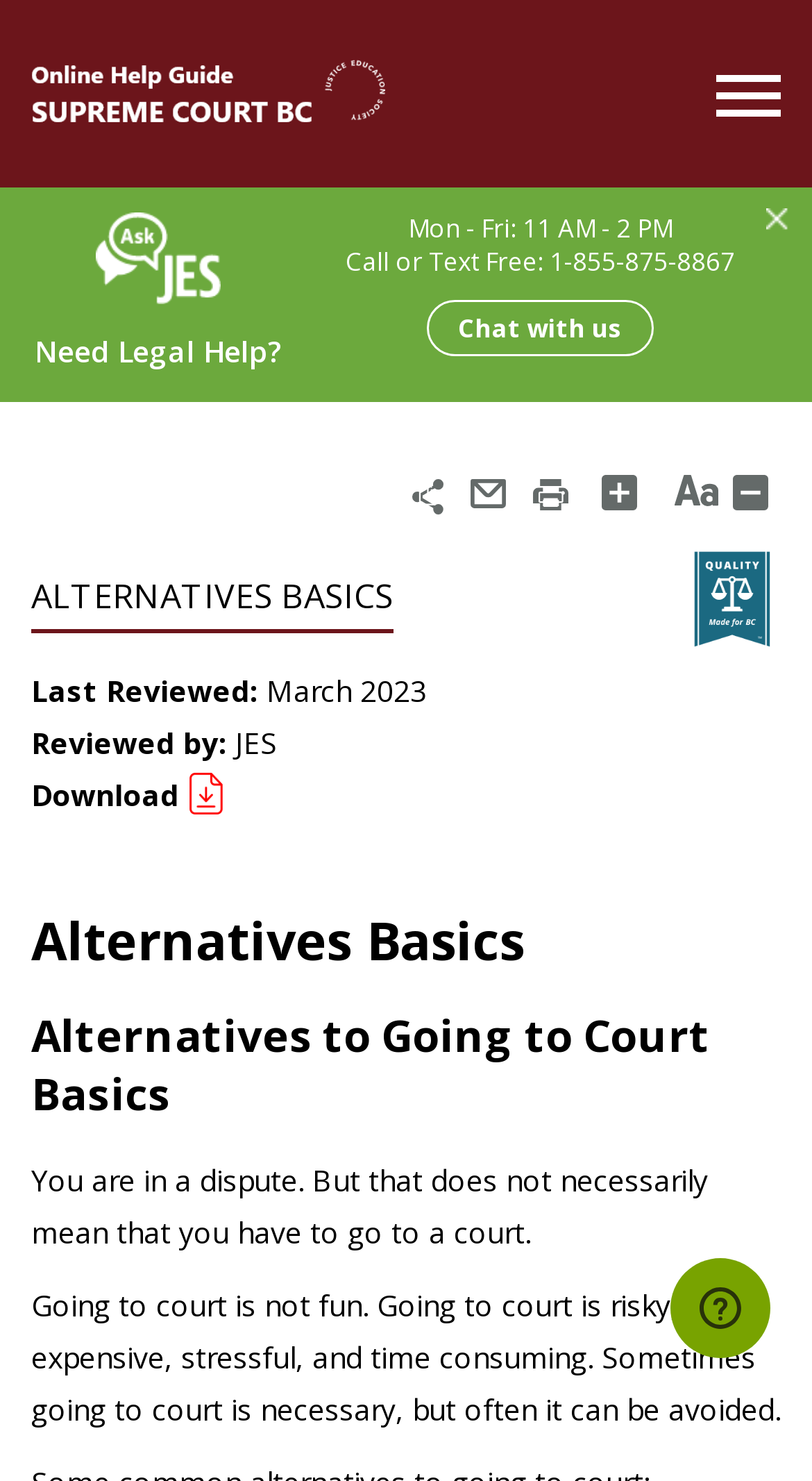What is the purpose of the iframe at the bottom of the page?
Answer the question with a detailed explanation, including all necessary information.

The iframe element has a description 'Opens a widget where you can find more information', which suggests that it is used to provide additional information to the user.